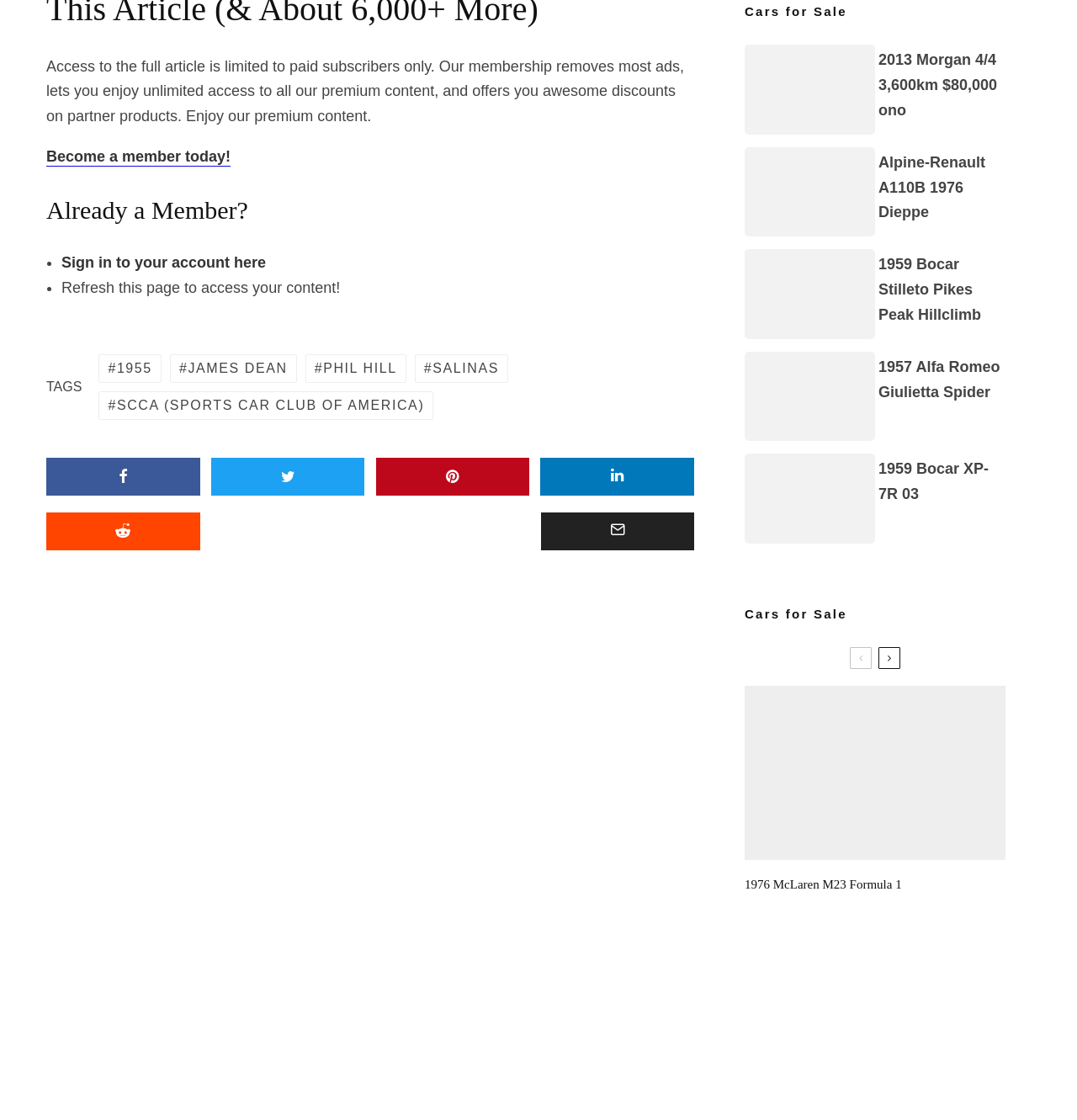Locate the bounding box coordinates of the segment that needs to be clicked to meet this instruction: "View 1976 McLaren M23 Formula 1".

[0.691, 0.783, 0.837, 0.796]